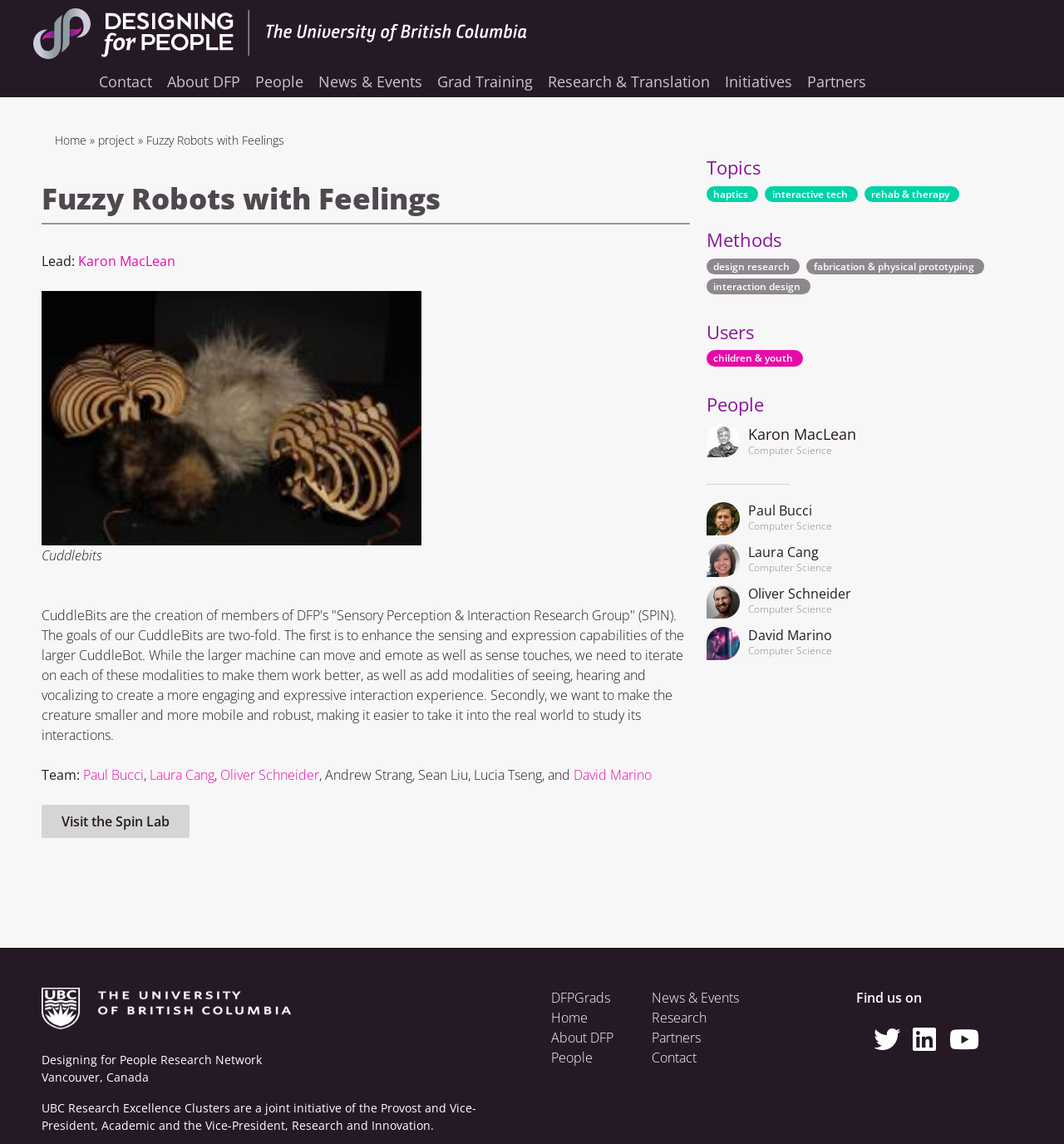Given the content of the image, can you provide a detailed answer to the question?
What is the purpose of the CuddleBits?

The purpose of the CuddleBits is mentioned in the text as two-fold: to enhance the sensing and expression capabilities of the larger CuddleBot, and to make the creature smaller and more mobile and robust.